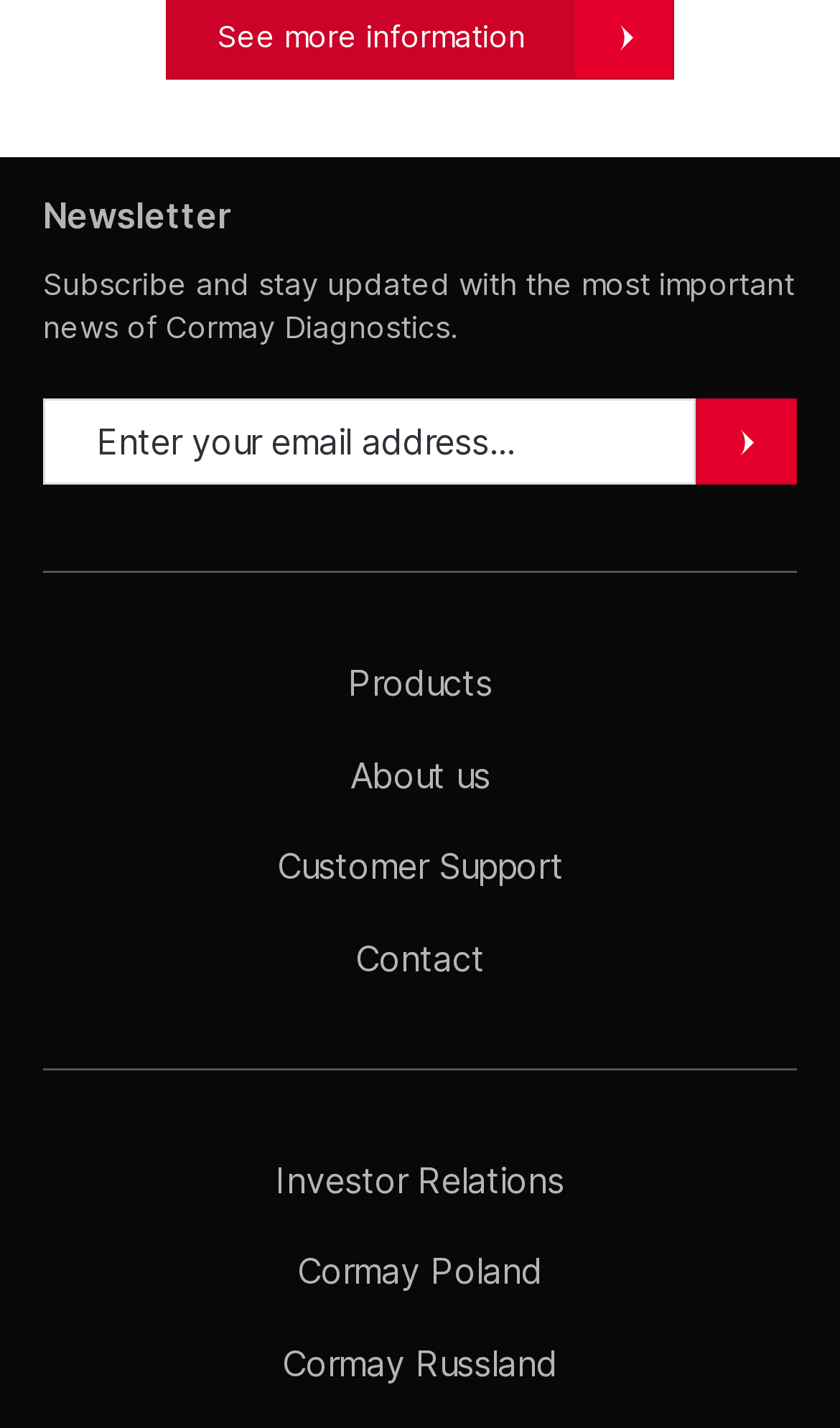Please identify the coordinates of the bounding box for the clickable region that will accomplish this instruction: "Go to the products page".

[0.051, 0.462, 0.949, 0.496]